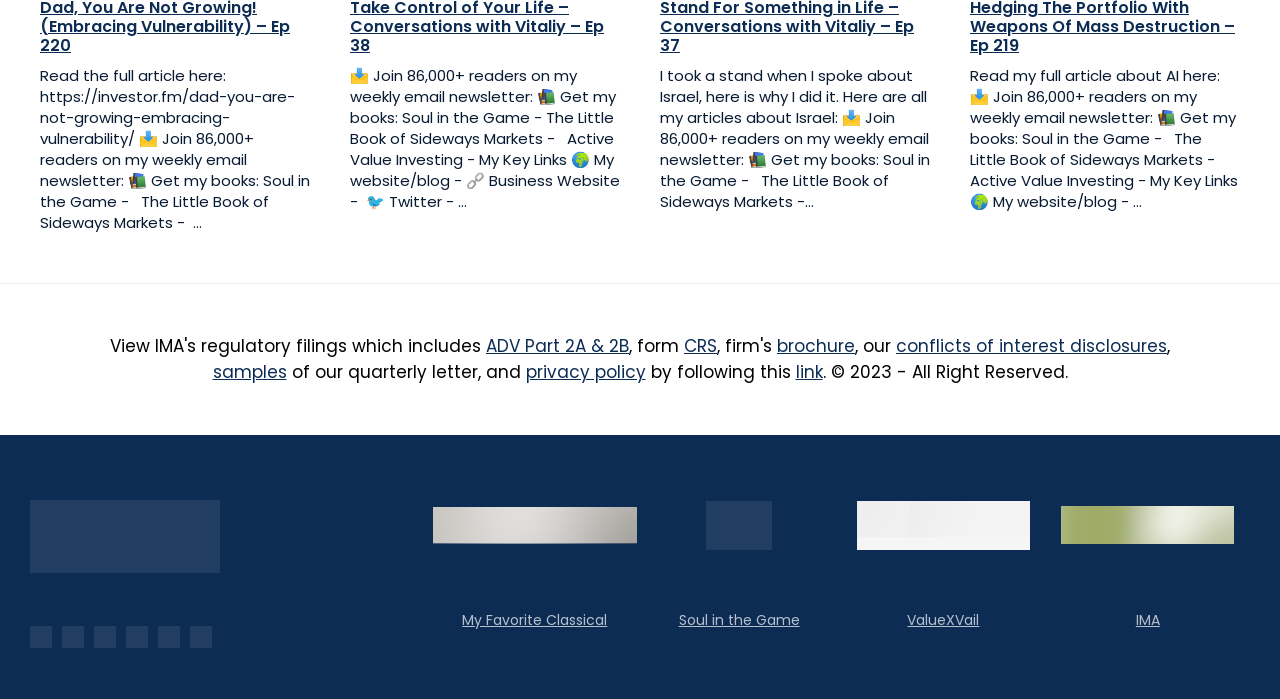Please identify the bounding box coordinates of the area I need to click to accomplish the following instruction: "Read the article about AI".

[0.758, 0.093, 0.967, 0.304]